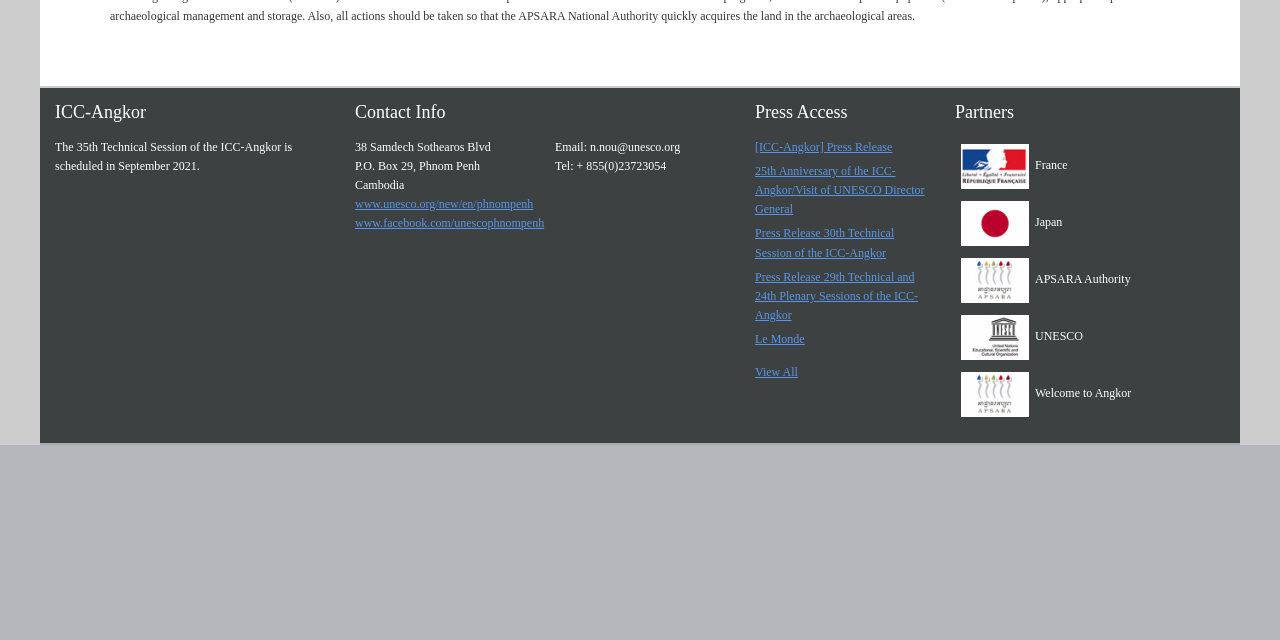Please provide the bounding box coordinate of the region that matches the element description: Le Monde. Coordinates should be in the format (top-left x, top-left y, bottom-right x, bottom-right y) and all values should be between 0 and 1.

[0.59, 0.516, 0.723, 0.554]